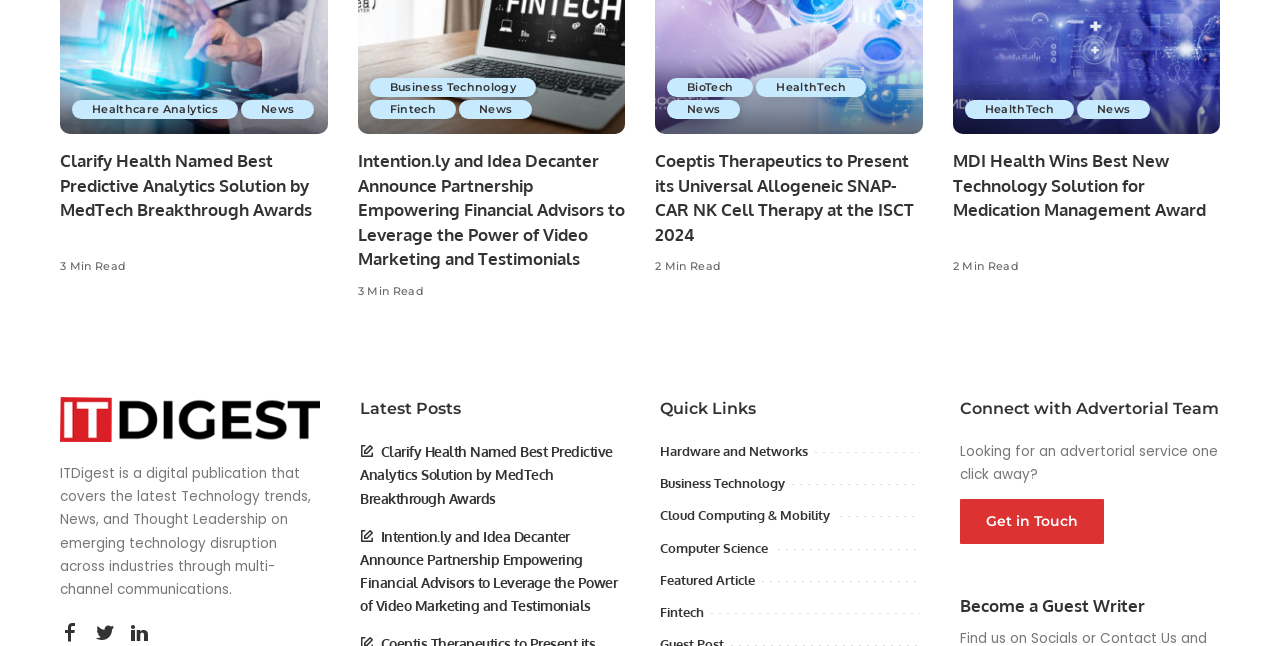What is the purpose of the 'Get in Touch' link?
Give a single word or phrase answer based on the content of the image.

To contact the advertorial team